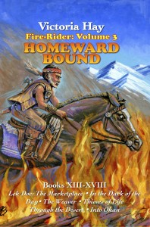Elaborate on the details you observe in the image.

The image features the cover of "Homeward Bound," the third volume in the "Fire-Rider" series by Victoria Hay. The artwork depicts a heroic figure on horseback, set against a dramatic backdrop of flames and snow-capped mountains. The rider, clad in rugged attire, embodies a sense of determination and bravery, symbolizing the challenges faced on their journey. Above the illustration, the title "HOMEWARD BOUND" is prominently displayed, indicating the theme of returning home after trials. The cover art effectively captures the essence of adventure and struggle, enticing readers to delve into the tale of this epic expedition.